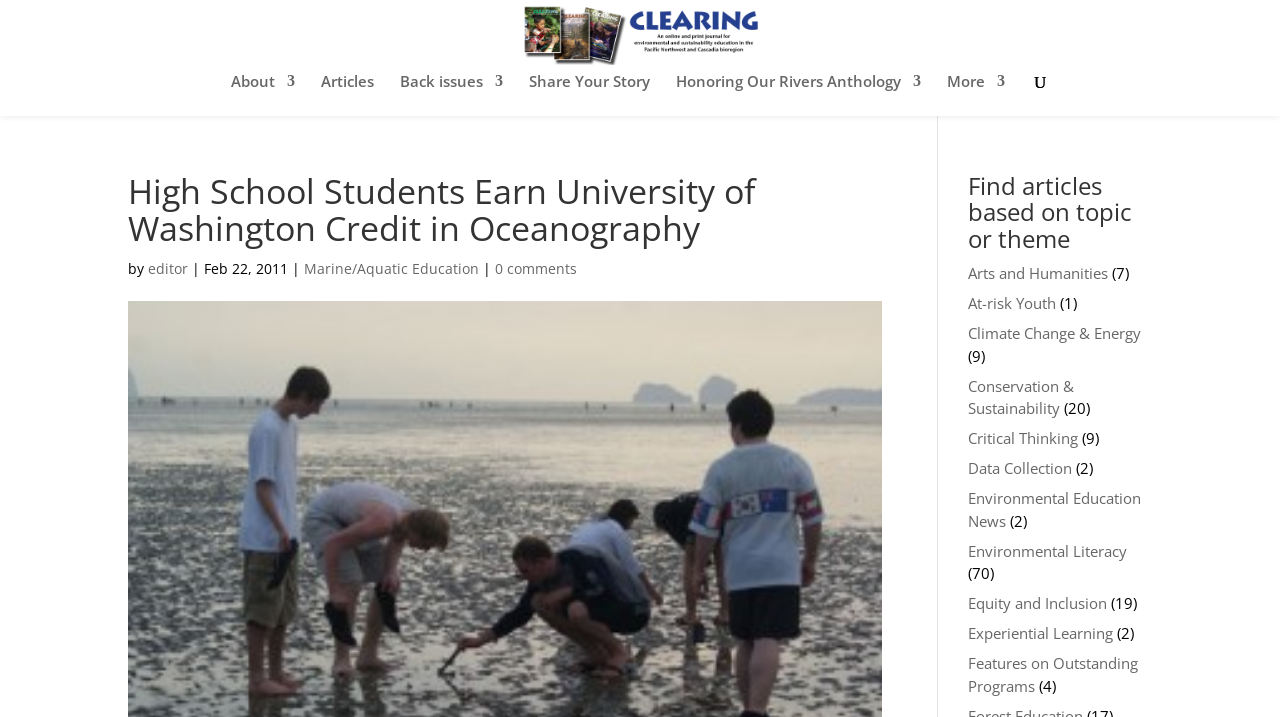Examine the image carefully and respond to the question with a detailed answer: 
What is the name of the journal?

The name of the journal can be found in the top-left corner of the webpage, where it says 'CLEARING: PNW Journal of Environmental Education in the Pacific Northwest'.